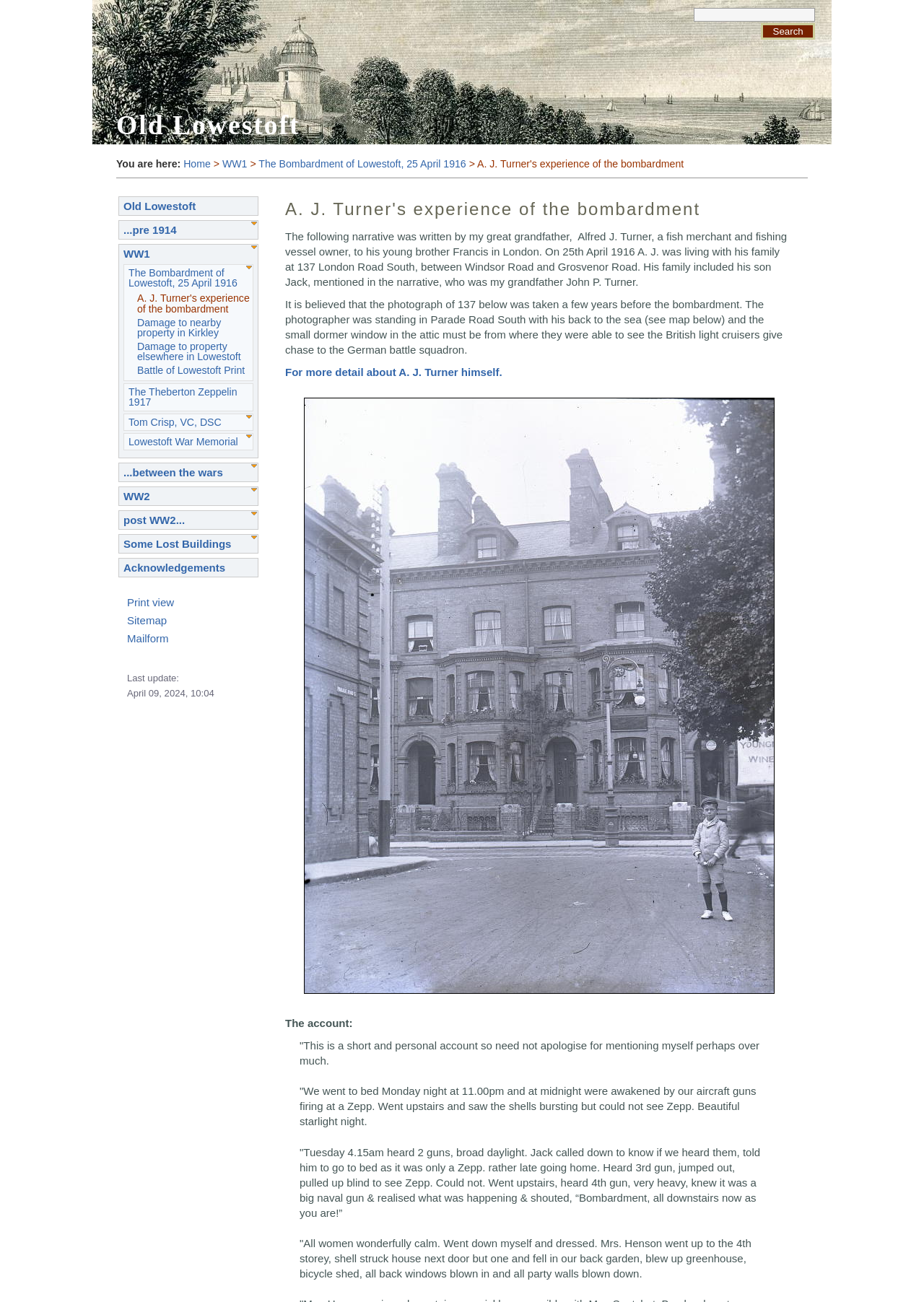What is the name of A. J. Turner's son mentioned in the narrative?
Provide a comprehensive and detailed answer to the question.

The answer can be found in the static text element that says 'His family included his son Jack, mentioned in the narrative, who was my grandfather John P. Turner.'